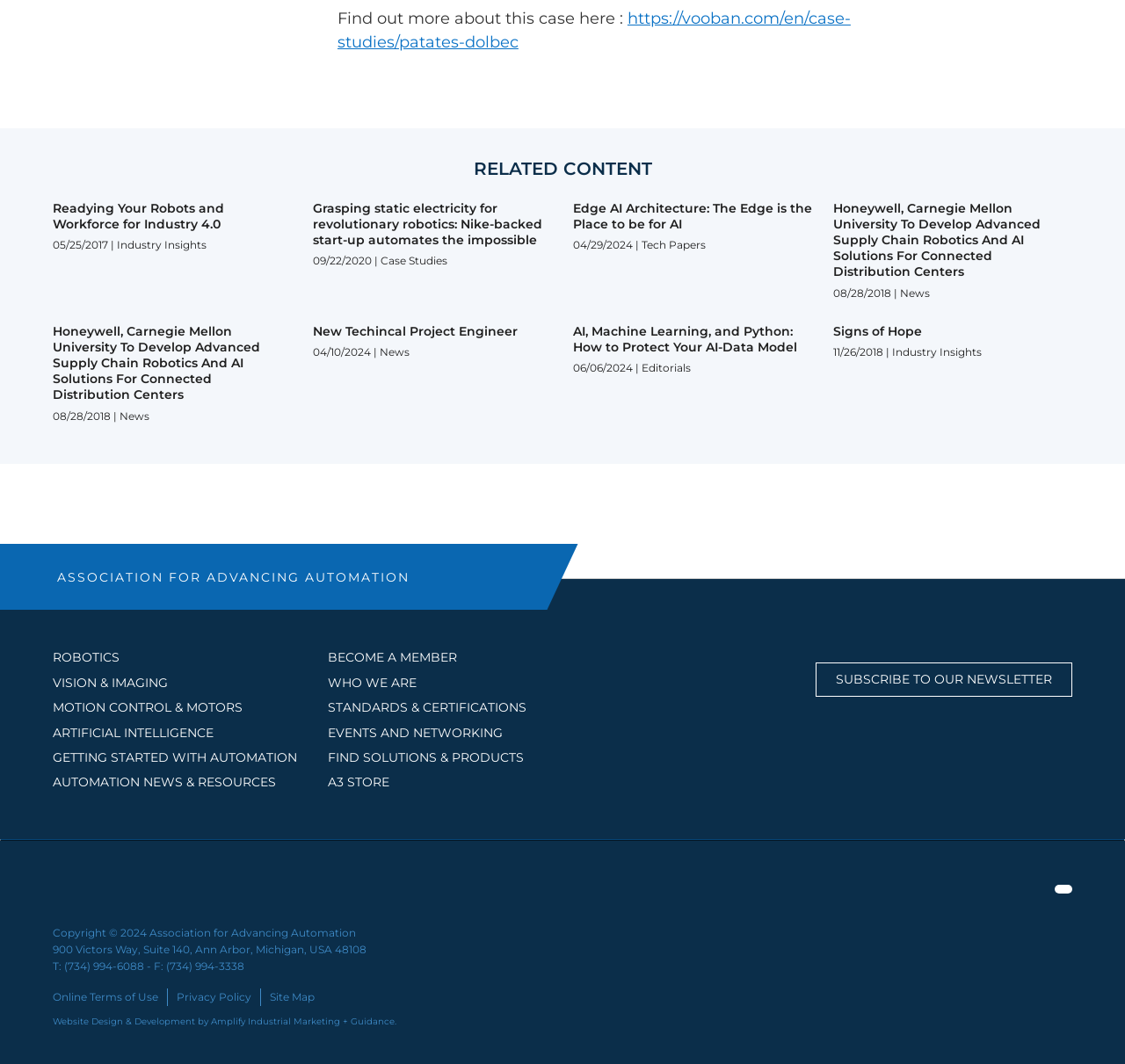Answer this question in one word or a short phrase: What is the name of the association?

Association for Advancing Automation